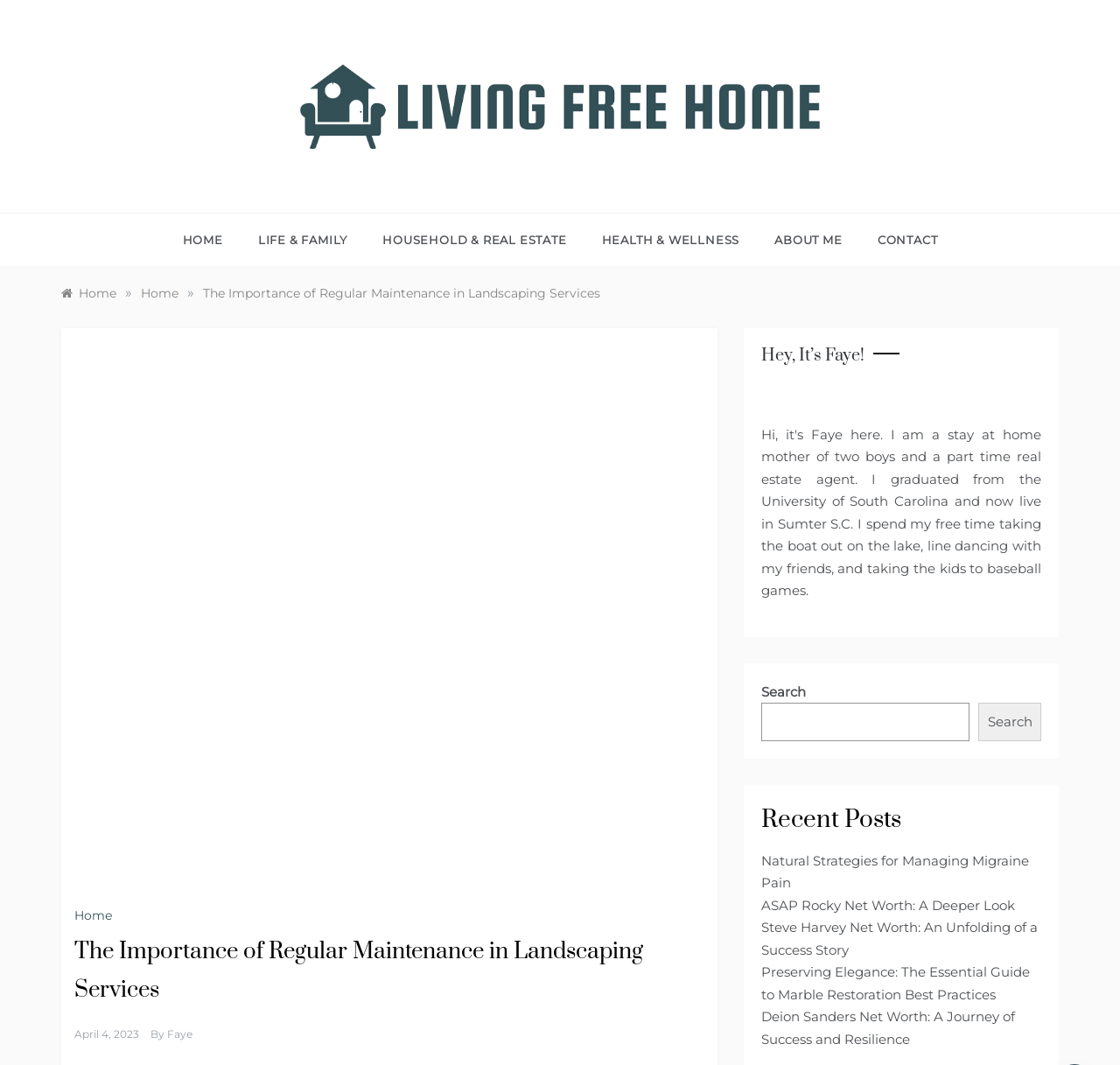Generate the text content of the main heading of the webpage.

LIVING FREE HOME